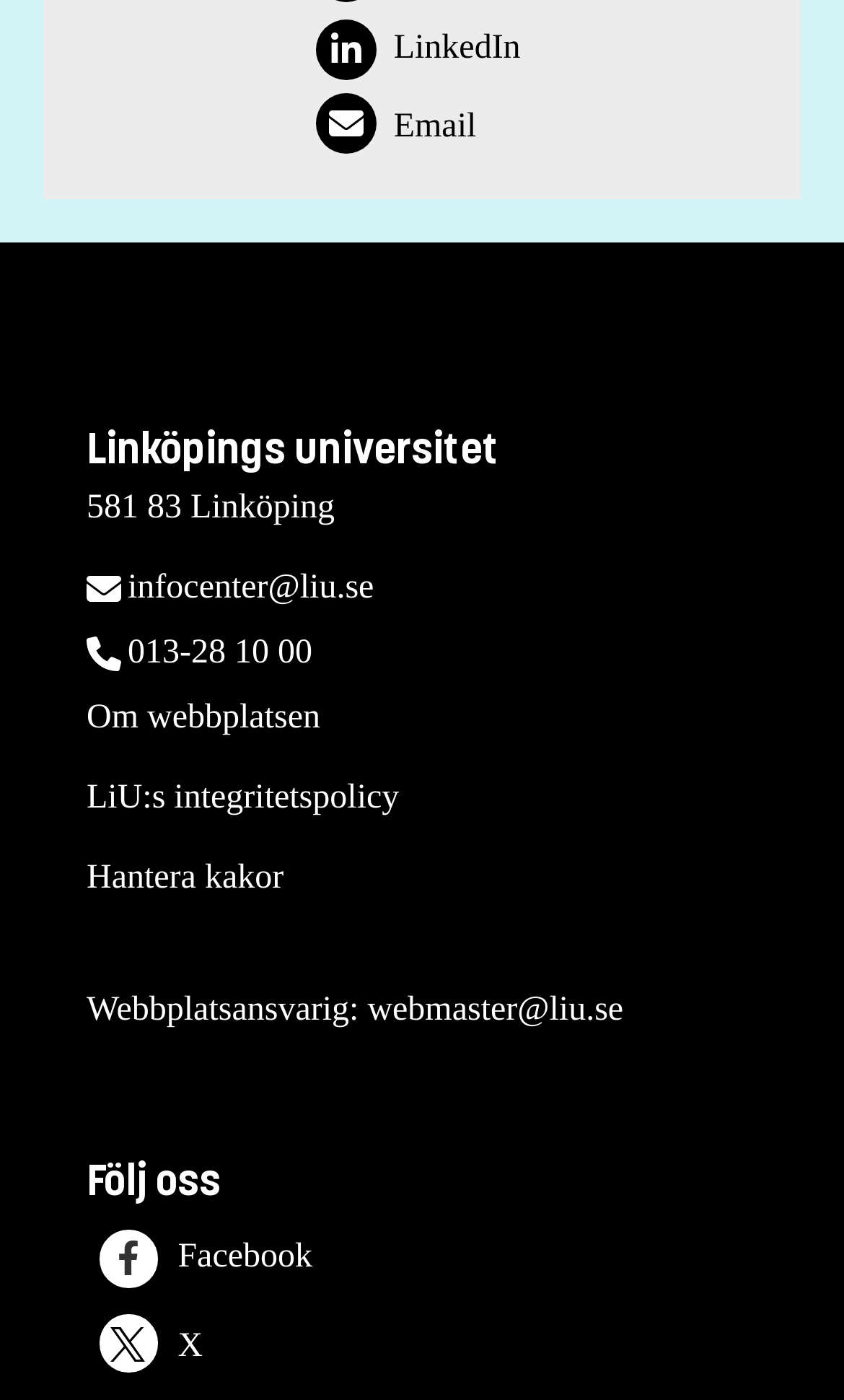Please specify the bounding box coordinates for the clickable region that will help you carry out the instruction: "Follow on Facebook".

[0.103, 0.878, 0.37, 0.919]